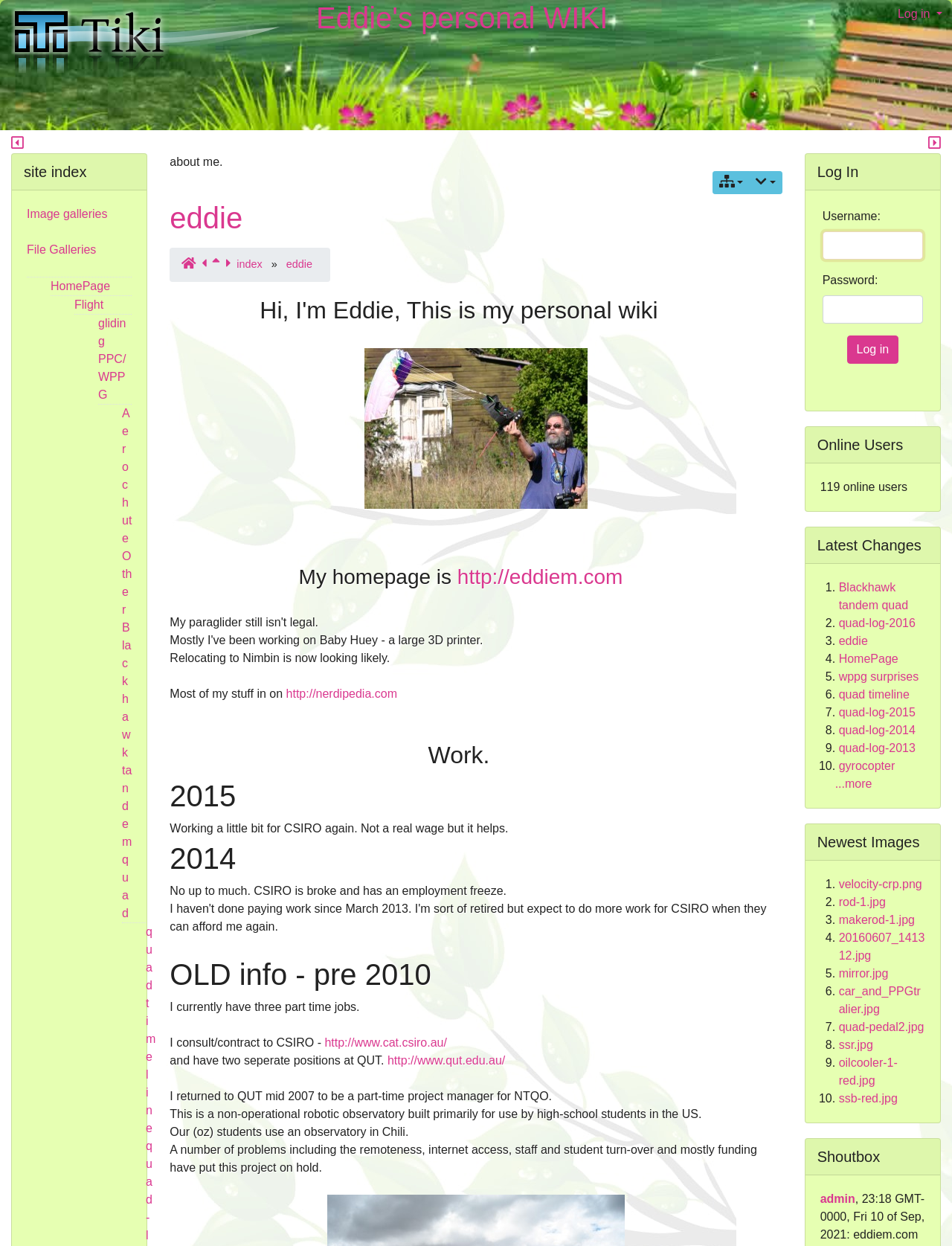Find the bounding box coordinates of the element I should click to carry out the following instruction: "Read the 'Mattress (Saltea) 160*200 For The Healthy Sleep' post".

None